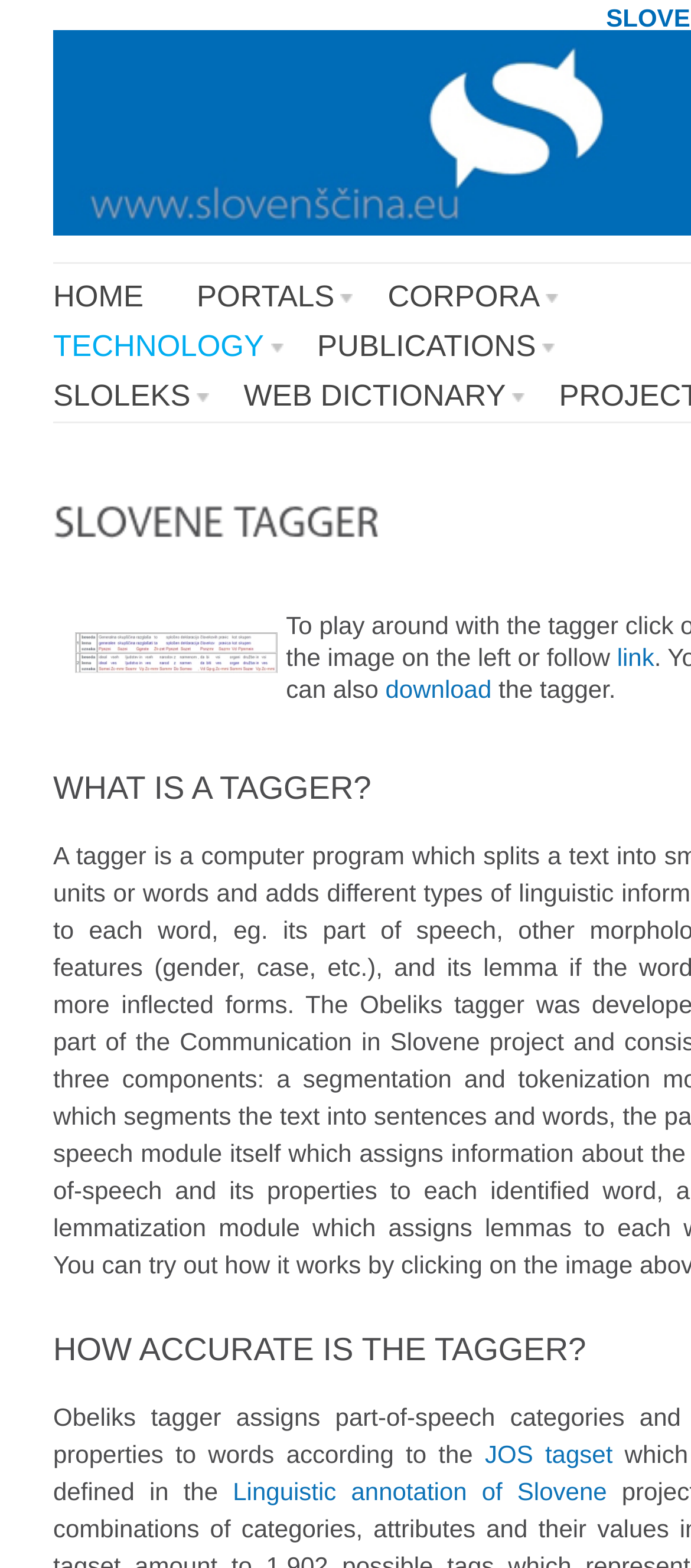Based on the element description: "PORTALS »", identify the UI element and provide its bounding box coordinates. Use four float numbers between 0 and 1, [left, top, right, bottom].

[0.285, 0.174, 0.484, 0.206]